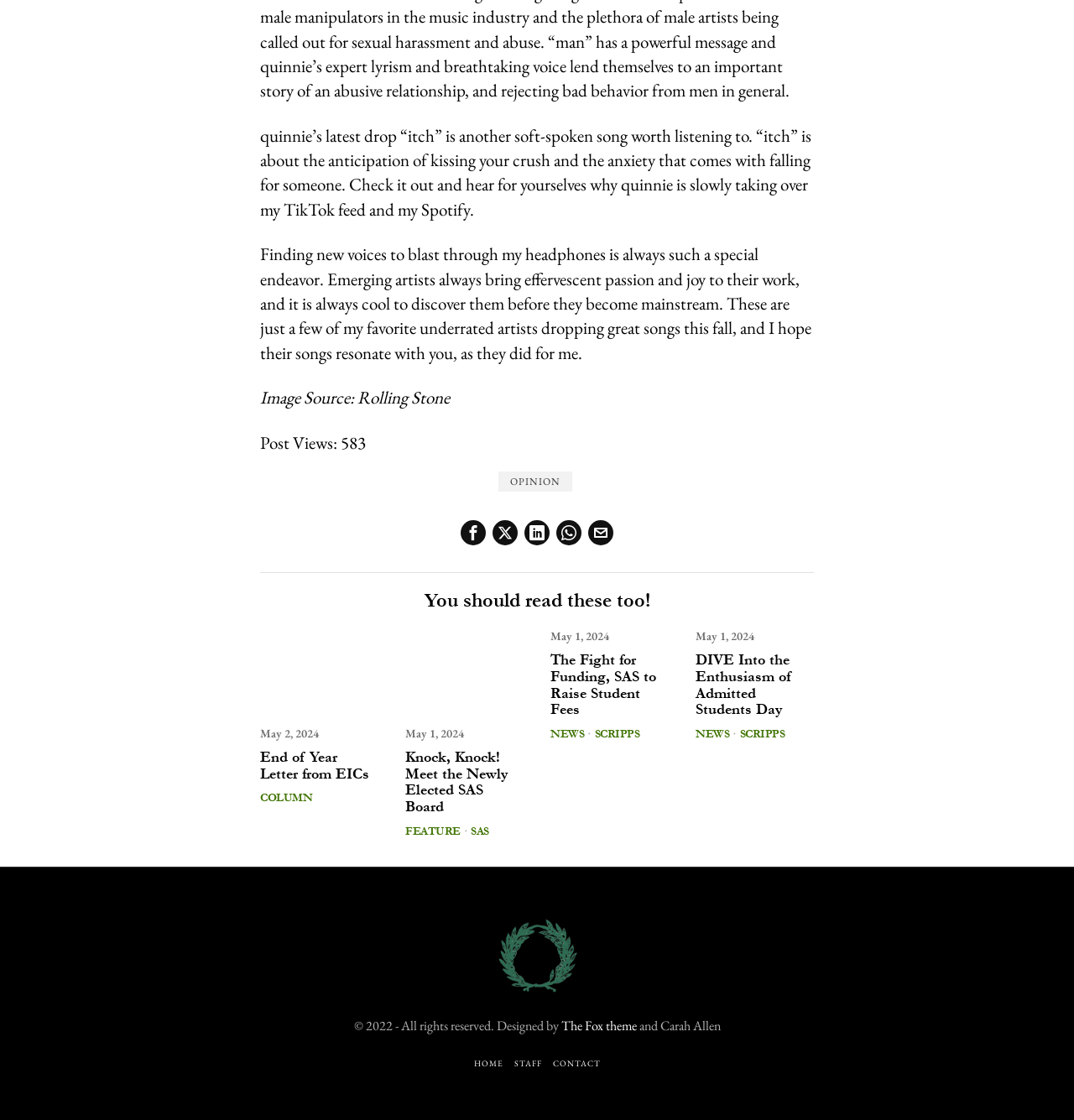Determine the bounding box coordinates of the region that needs to be clicked to achieve the task: "Read the article 'End of Year Letter from EICs'".

[0.242, 0.669, 0.352, 0.698]